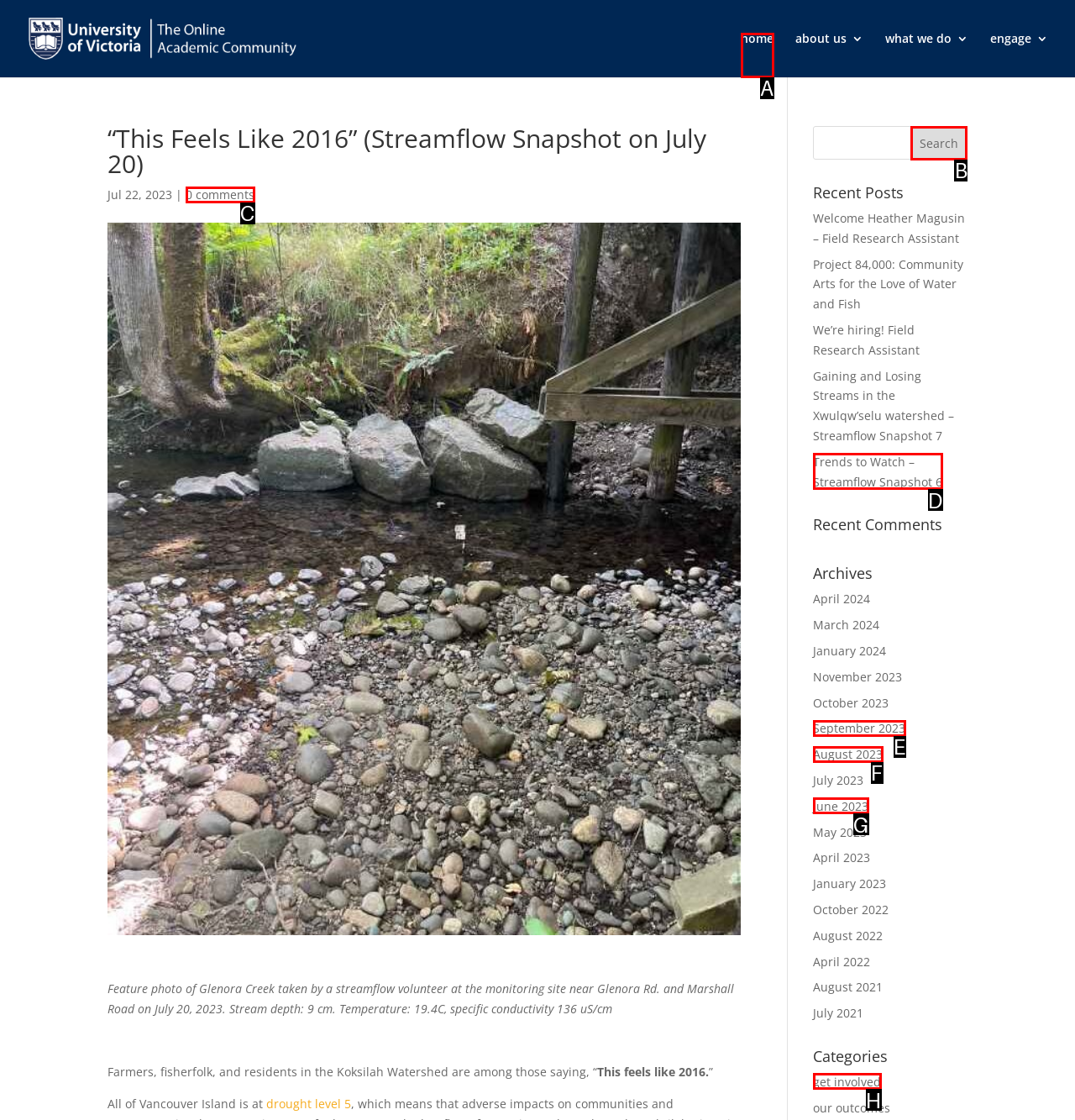Which lettered option matches the following description: home
Provide the letter of the matching option directly.

A